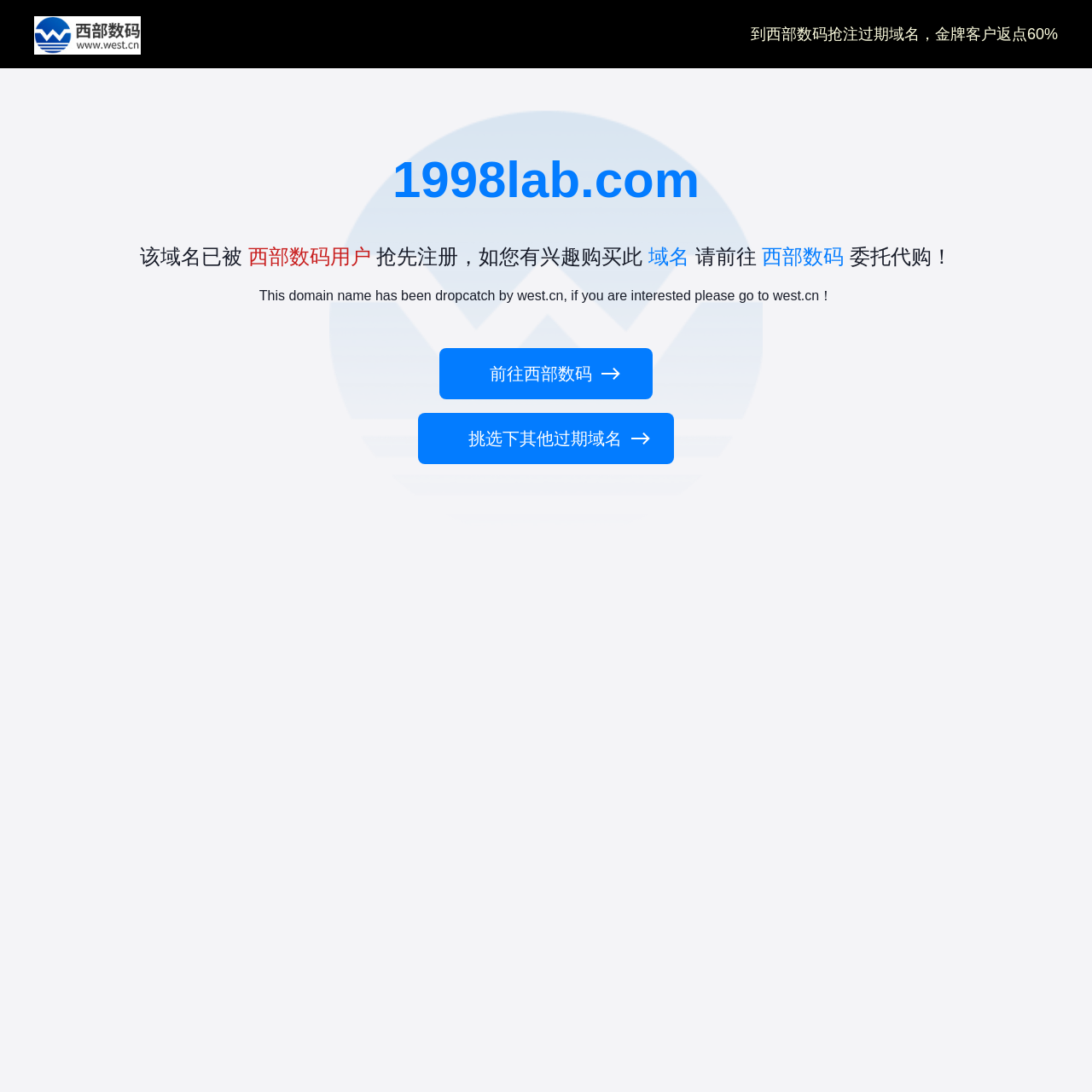Provide a thorough summary of the webpage.

The webpage appears to be a domain name registration page. At the top, there is a heading that displays the domain name "1998lab.com". Below the heading, there are several lines of text that describe the status of the domain name, stating that it has been registered by a user from west.cn and inviting interested parties to visit west.cn.

On the top-right corner, there is a link to "west.cn" accompanied by an image with the same text. This link is positioned above the descriptive text. The text is divided into several segments, with links to "域名" (domain name) and "西部数码" (west.cn) embedded within the text.

Below the descriptive text, there is an English translation of the same message, stating that the domain name has been drop-caught by west.cn and inviting interested parties to visit west.cn. This text is positioned near the center of the page.

Further down, there are two links: "前往西部数码" (go to west.cn) and "挑选下其他过期域名" (select other expired domain names). These links are positioned near the bottom of the page, with the first link being slightly above the second one.